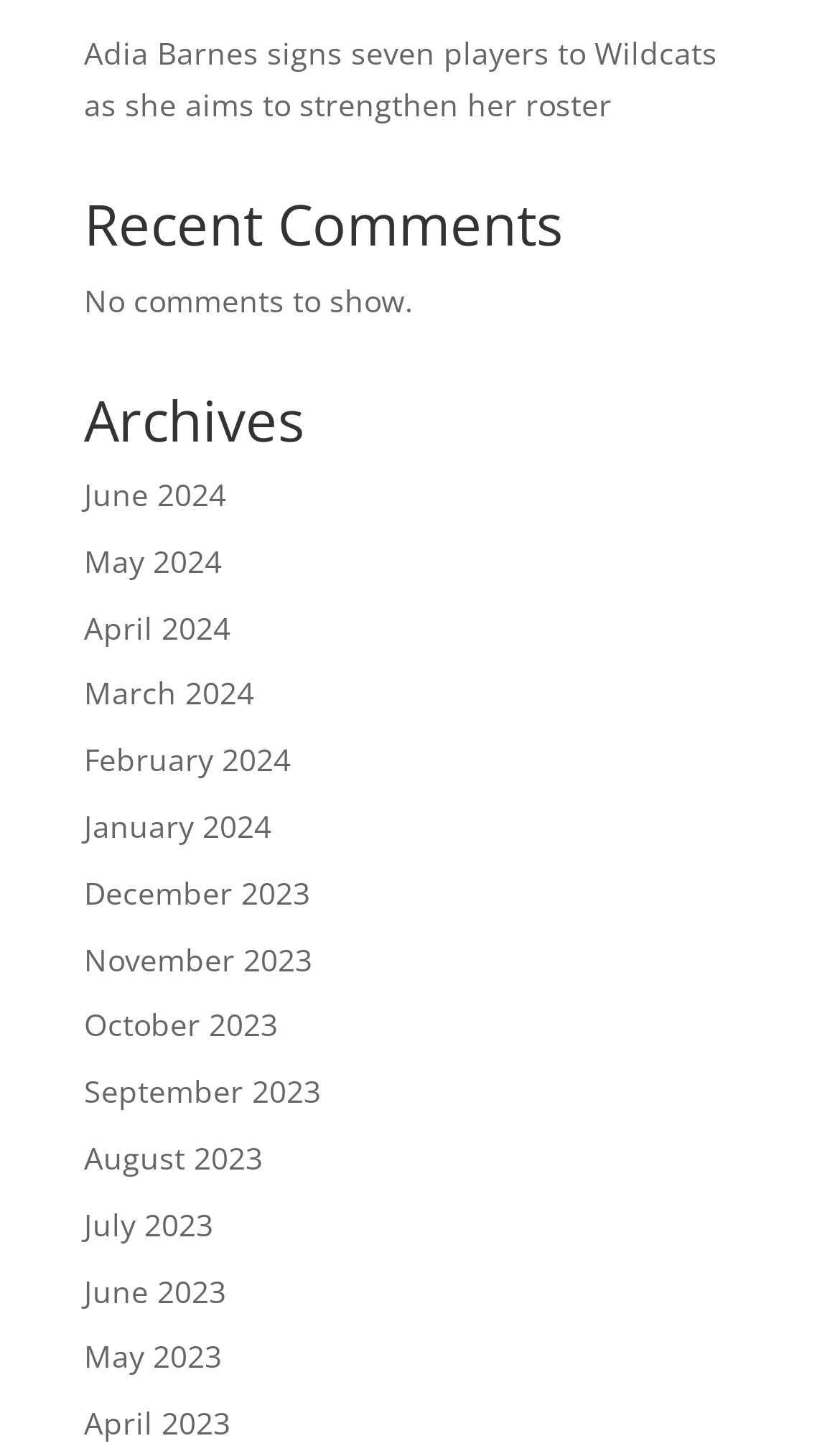Specify the bounding box coordinates of the element's area that should be clicked to execute the given instruction: "Read recent news about Adia Barnes". The coordinates should be four float numbers between 0 and 1, i.e., [left, top, right, bottom].

[0.1, 0.023, 0.854, 0.086]